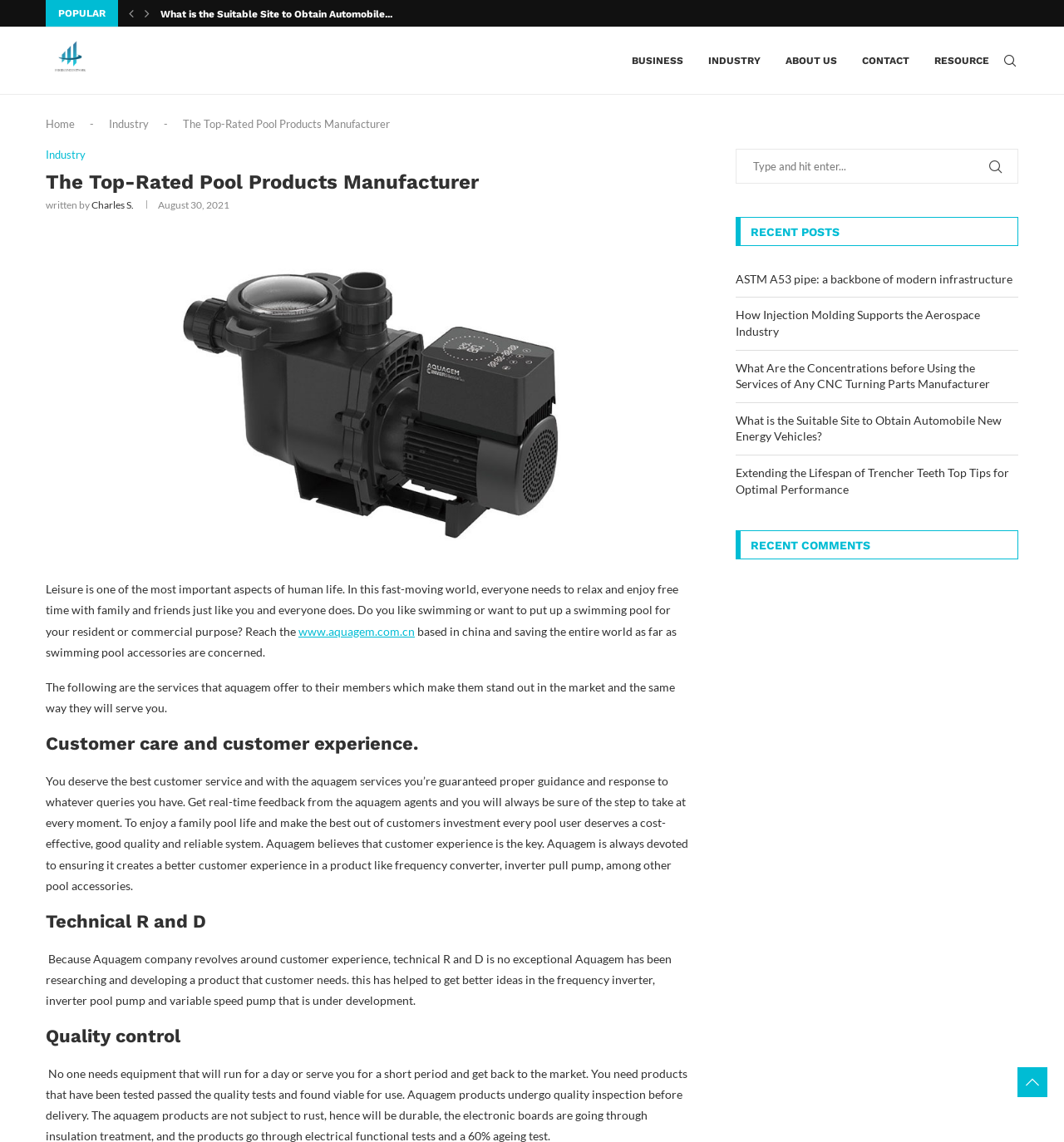Specify the bounding box coordinates (top-left x, top-left y, bottom-right x, bottom-right y) of the UI element in the screenshot that matches this description: name="s" placeholder="Type and hit enter..."

[0.691, 0.13, 0.957, 0.161]